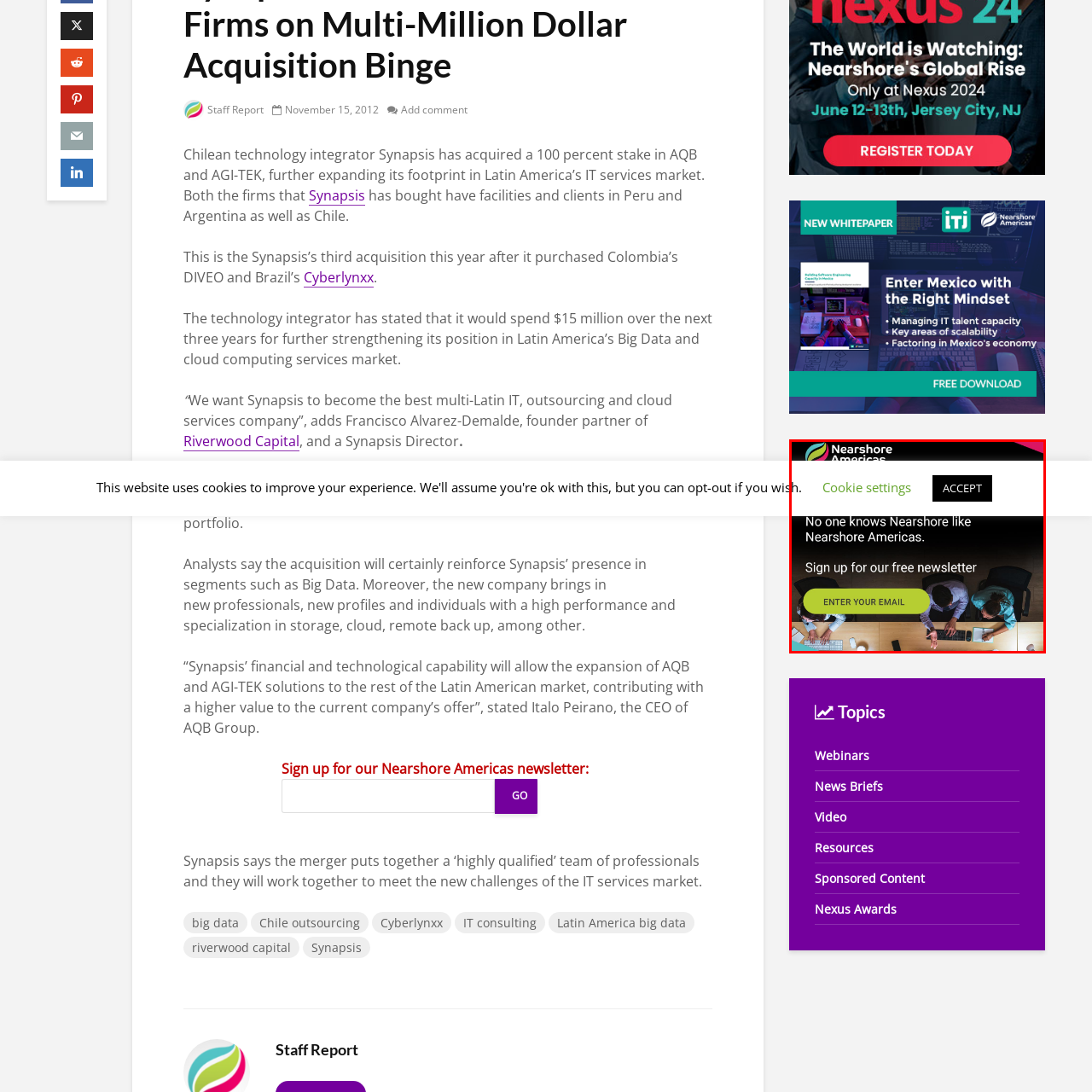Observe the image within the red-bordered area and respond to the following question in detail, making use of the visual information: What is the tagline of Nearshore Americas?

The tagline of Nearshore Americas is 'No one knows Nearshore like Nearshore Americas', which highlights the company's expertise and confidence in their knowledge of the nearshore industry.